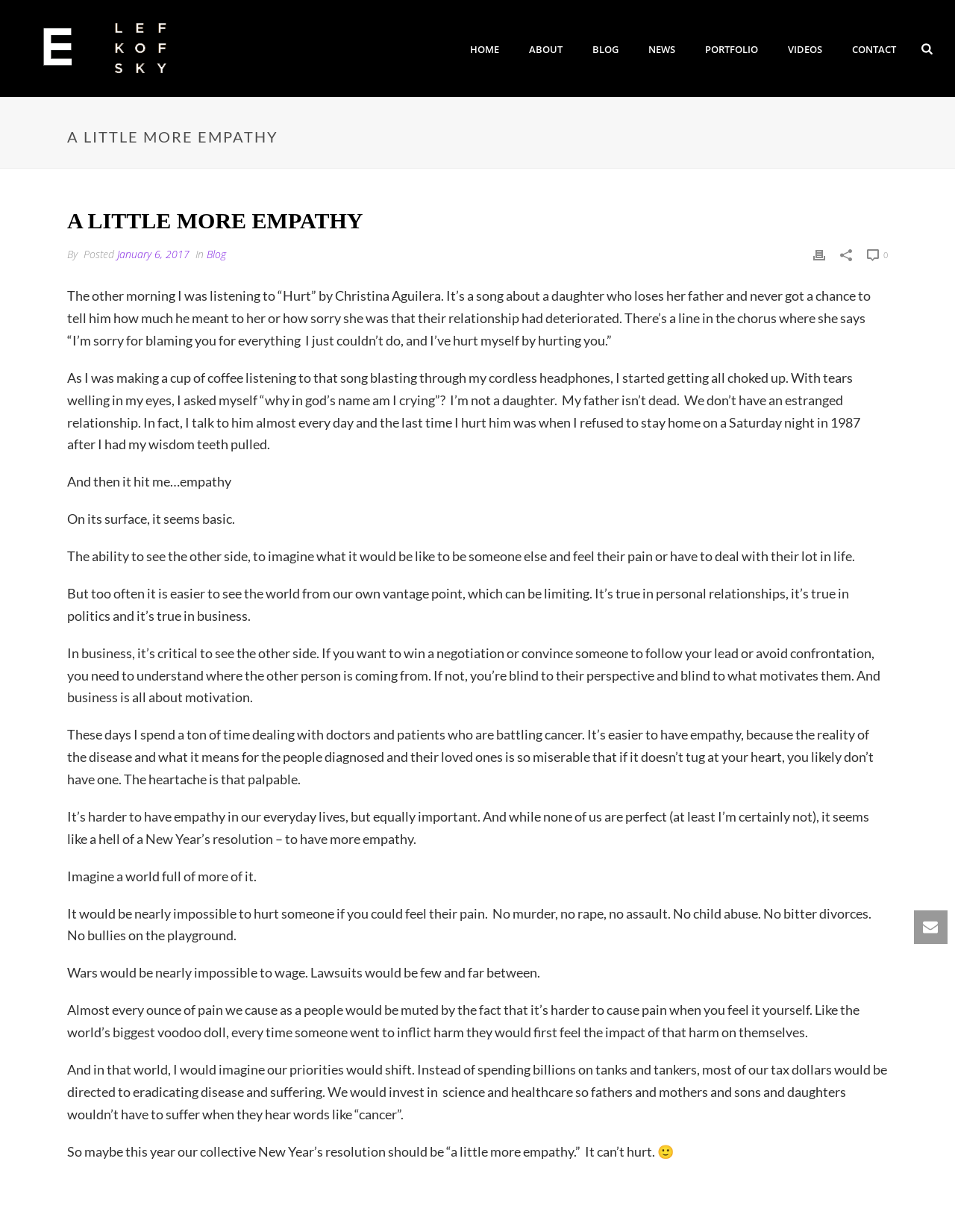Identify the bounding box coordinates for the UI element described as follows: January 6, 2017. Use the format (top-left x, top-left y, bottom-right x, bottom-right y) and ensure all values are floating point numbers between 0 and 1.

[0.123, 0.2, 0.198, 0.212]